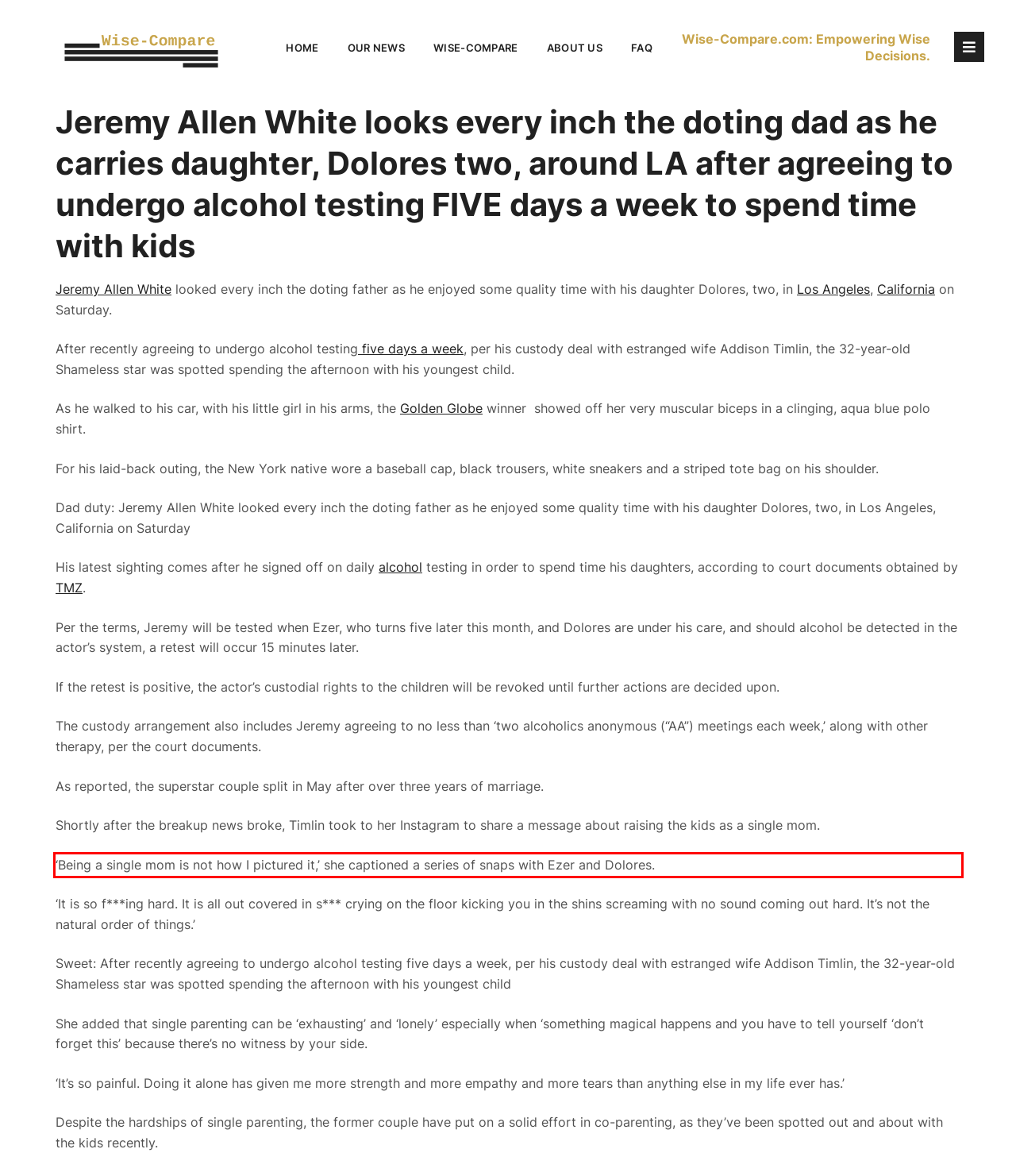Given the screenshot of the webpage, identify the red bounding box, and recognize the text content inside that red bounding box.

‘Being a single mom is not how I pictured it,’ she captioned a series of snaps with Ezer and Dolores.